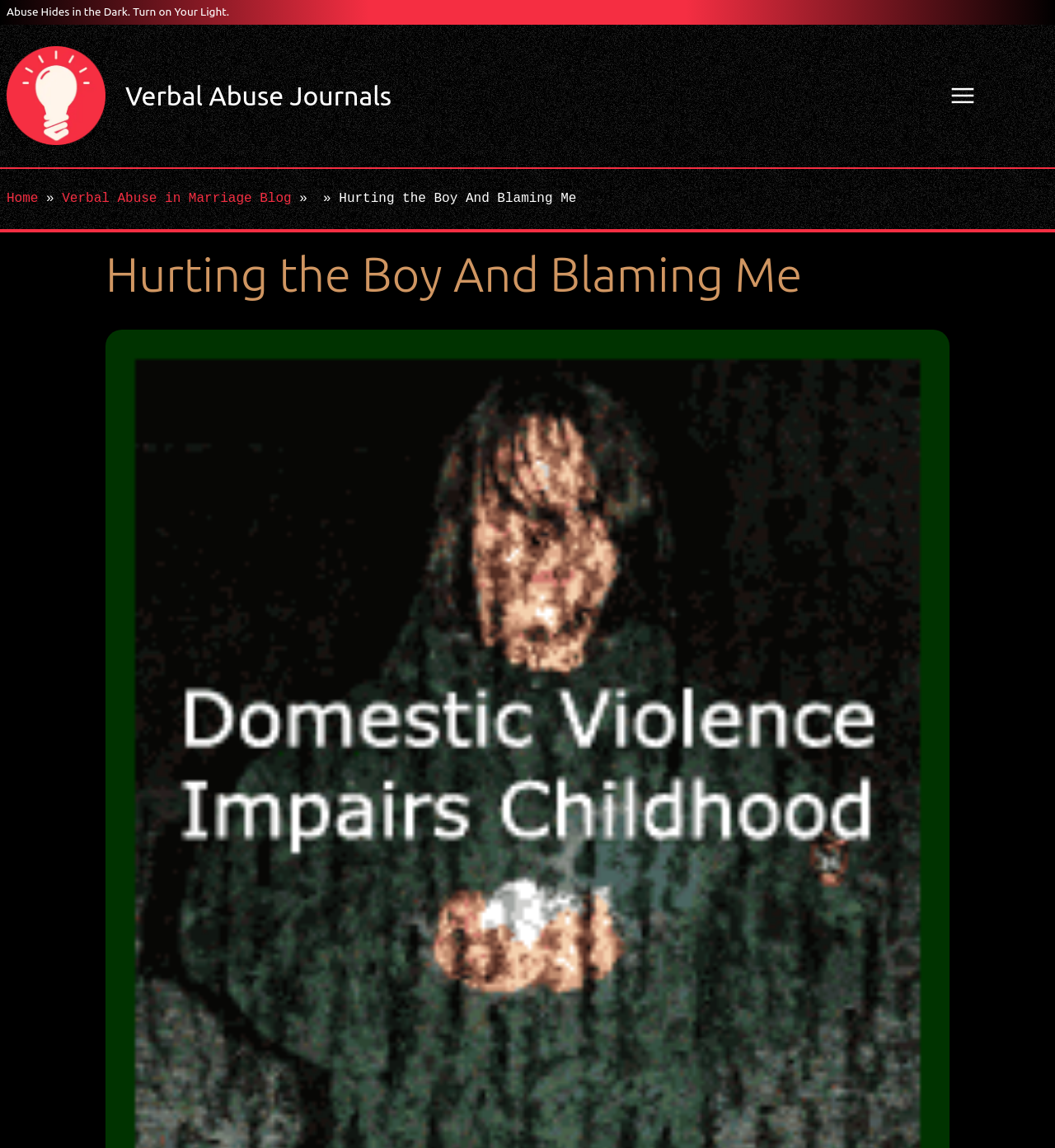Please predict the bounding box coordinates (top-left x, top-left y, bottom-right x, bottom-right y) for the UI element in the screenshot that fits the description: aria-label="Open menu"

[0.897, 0.069, 0.928, 0.098]